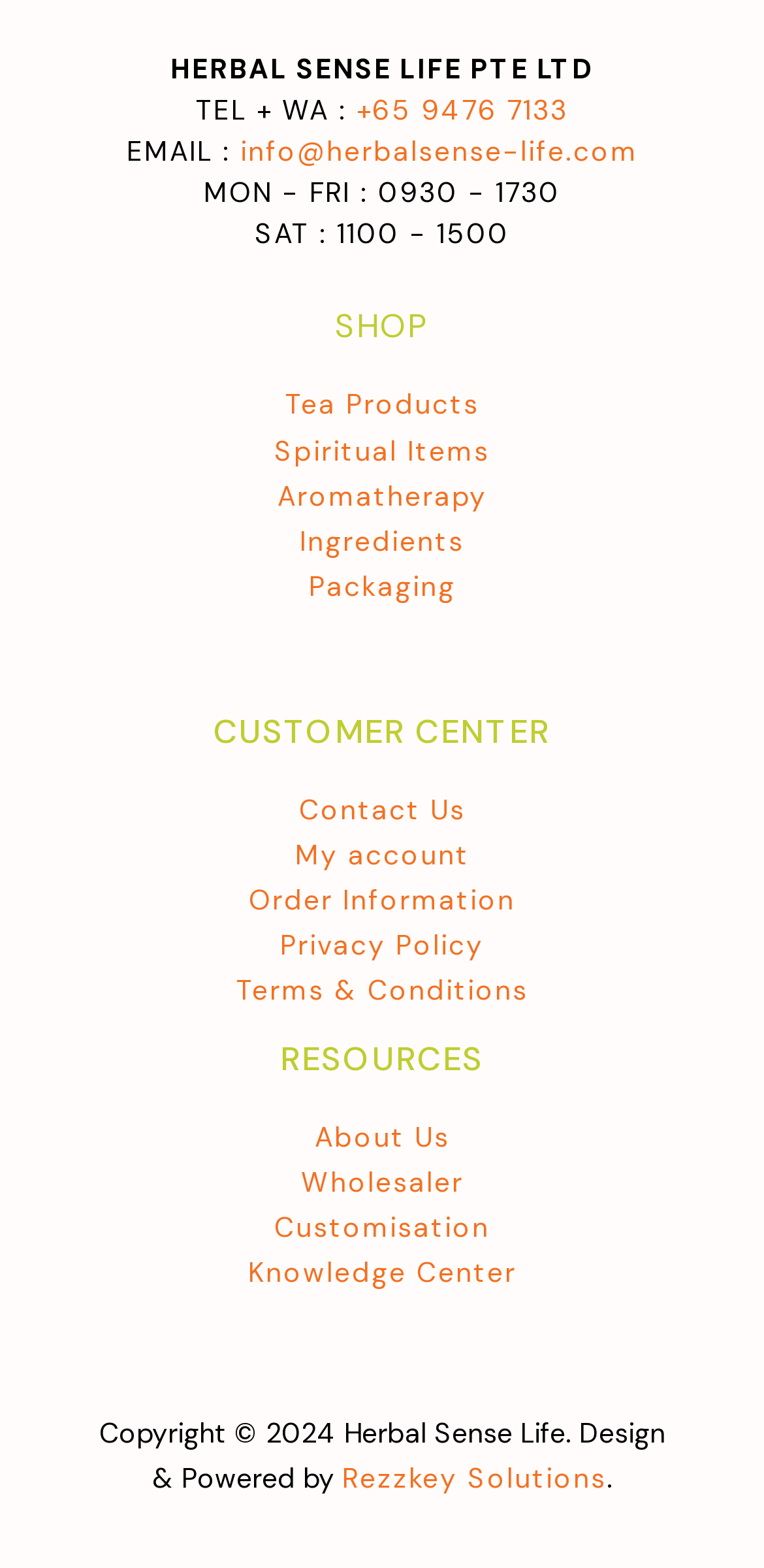Find the bounding box coordinates of the UI element according to this description: "info@herbalsense-life.com".

[0.314, 0.085, 0.835, 0.108]